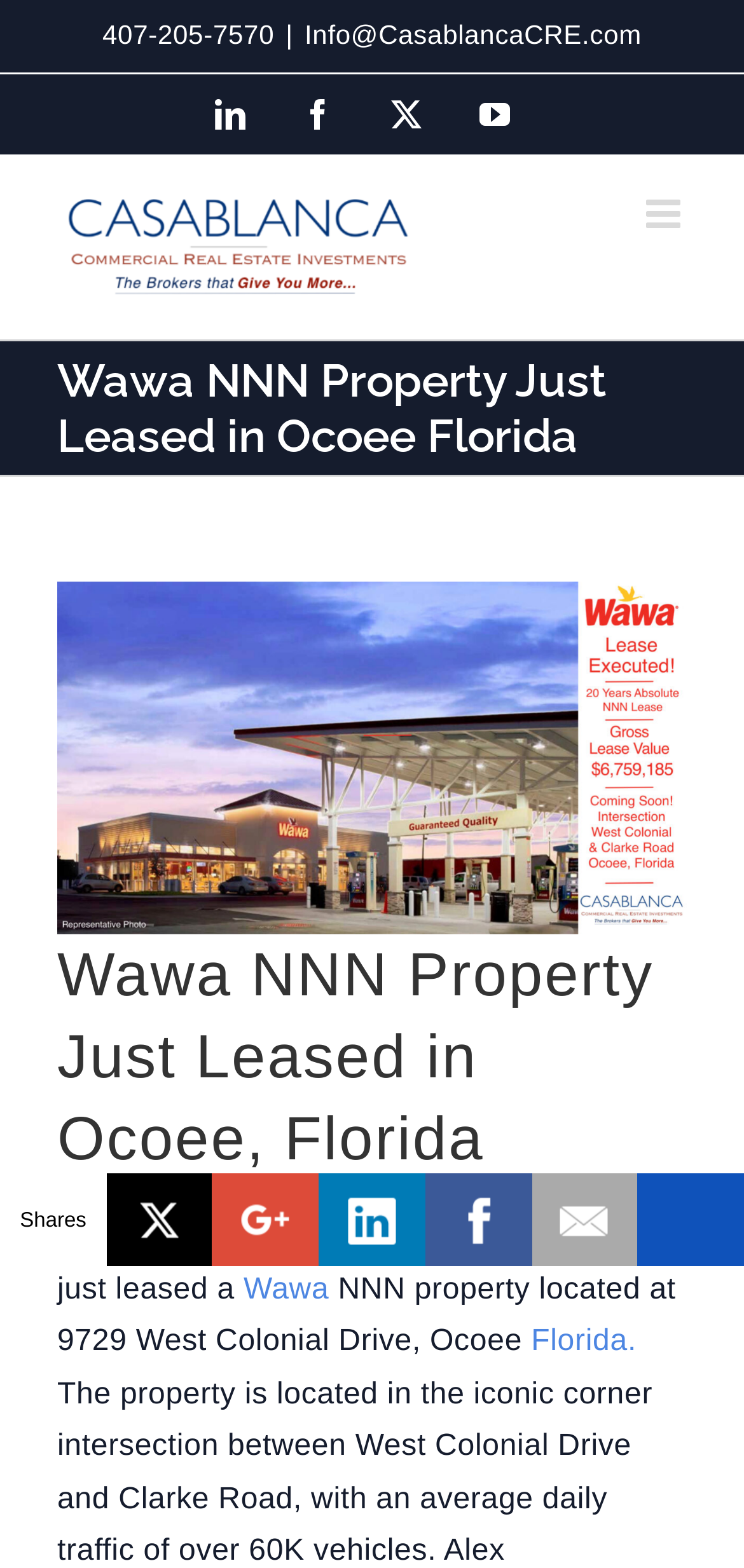Look at the image and give a detailed response to the following question: What is the name of the real estate company?

I found the name of the real estate company by looking at the link element with the bounding box coordinates [0.077, 0.124, 0.564, 0.191] which contains the text 'CASABLANCA Commercial Real Estate Logo'.